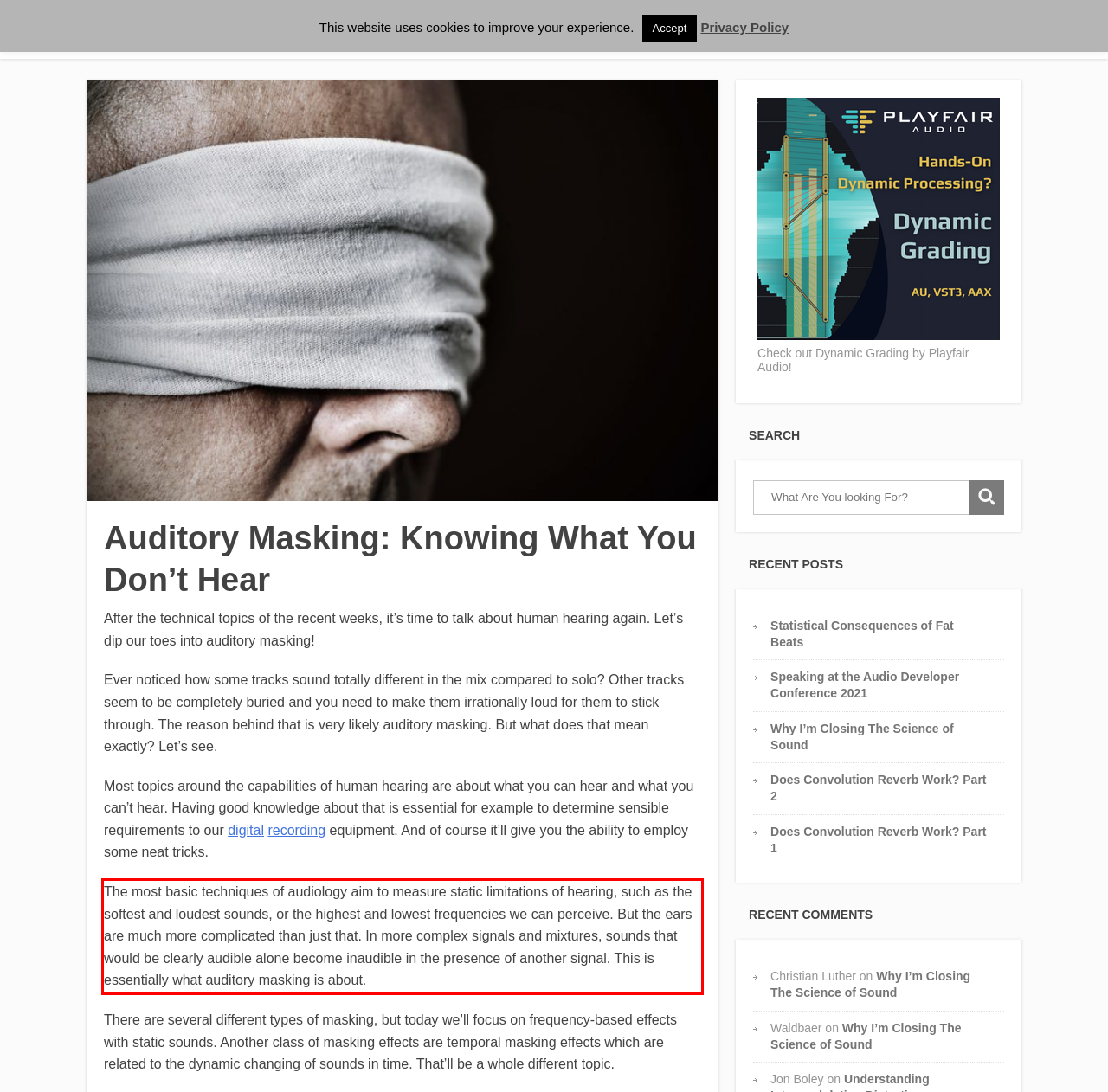In the screenshot of the webpage, find the red bounding box and perform OCR to obtain the text content restricted within this red bounding box.

The most basic techniques of audiology aim to measure static limitations of hearing, such as the softest and loudest sounds, or the highest and lowest frequencies we can perceive. But the ears are much more complicated than just that. In more complex signals and mixtures, sounds that would be clearly audible alone become inaudible in the presence of another signal. This is essentially what auditory masking is about.